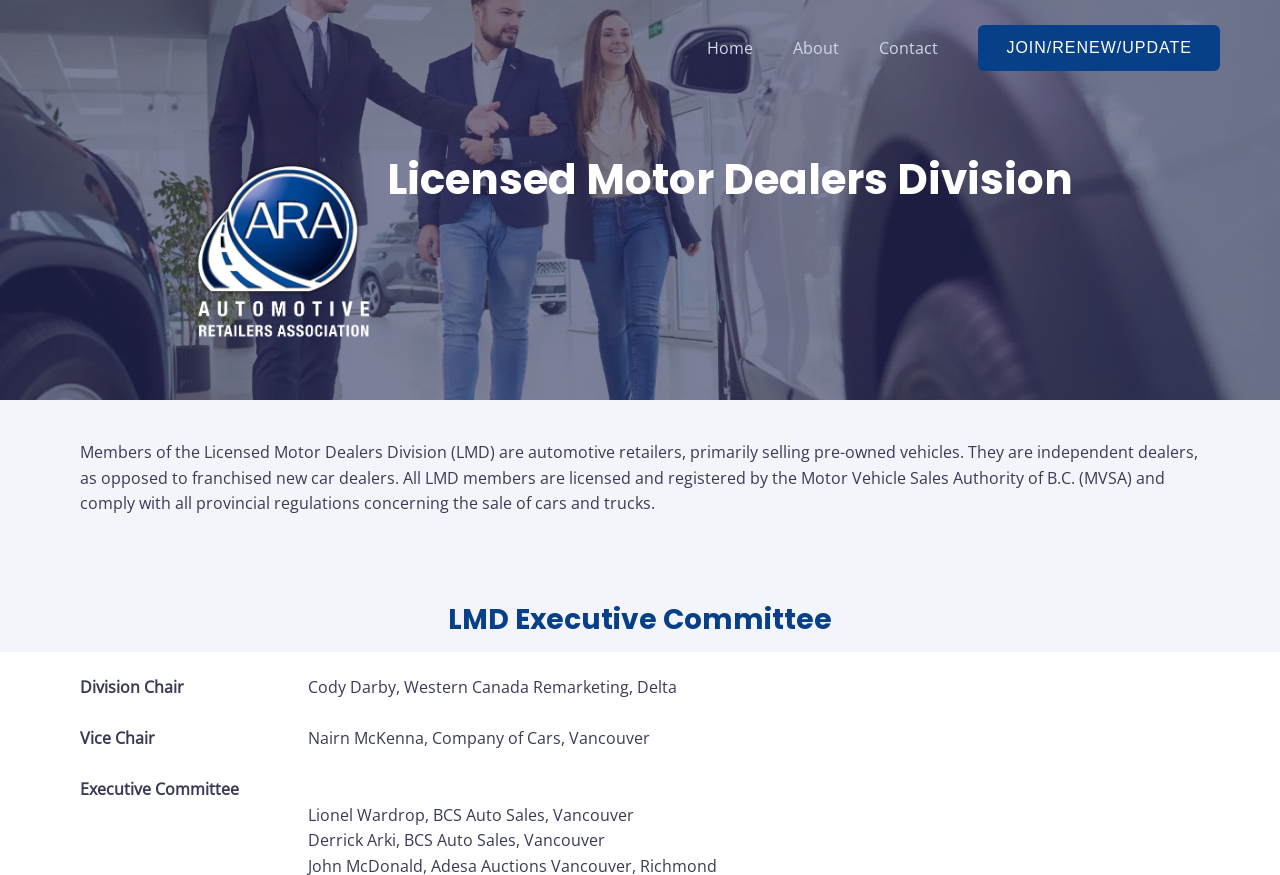What is the name of the organization that licenses LMD members?
Using the details from the image, give an elaborate explanation to answer the question.

I found this information in the StaticText element that describes the Licensed Motor Dealers Division, which states that 'All LMD members are licensed and registered by the Motor Vehicle Sales Authority of B.C. (MVSA) and comply with all provincial regulations concerning the sale of cars and trucks.'